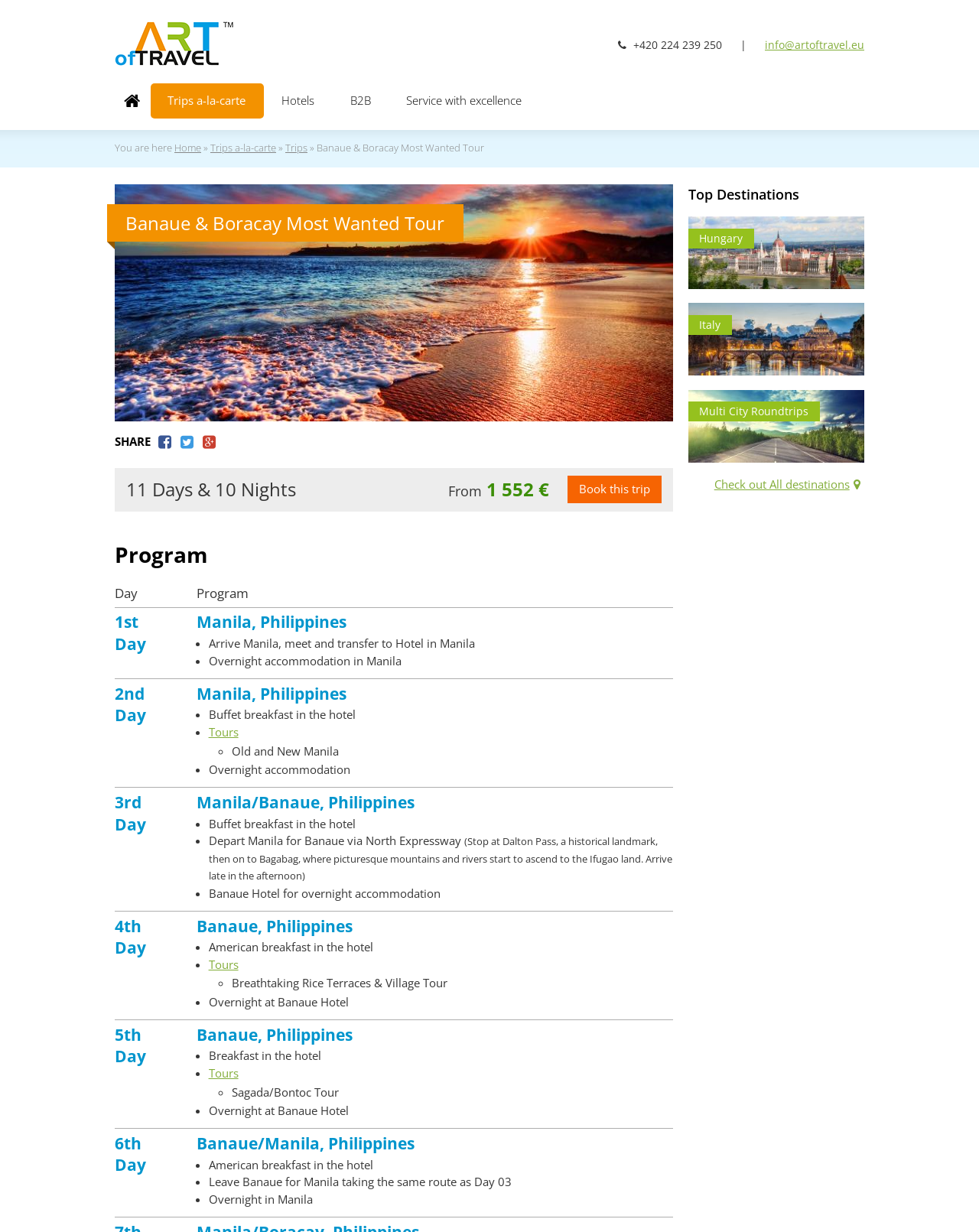Please predict the bounding box coordinates of the element's region where a click is necessary to complete the following instruction: "Click on the 'B2B' link". The coordinates should be represented by four float numbers between 0 and 1, i.e., [left, top, right, bottom].

[0.34, 0.068, 0.397, 0.096]